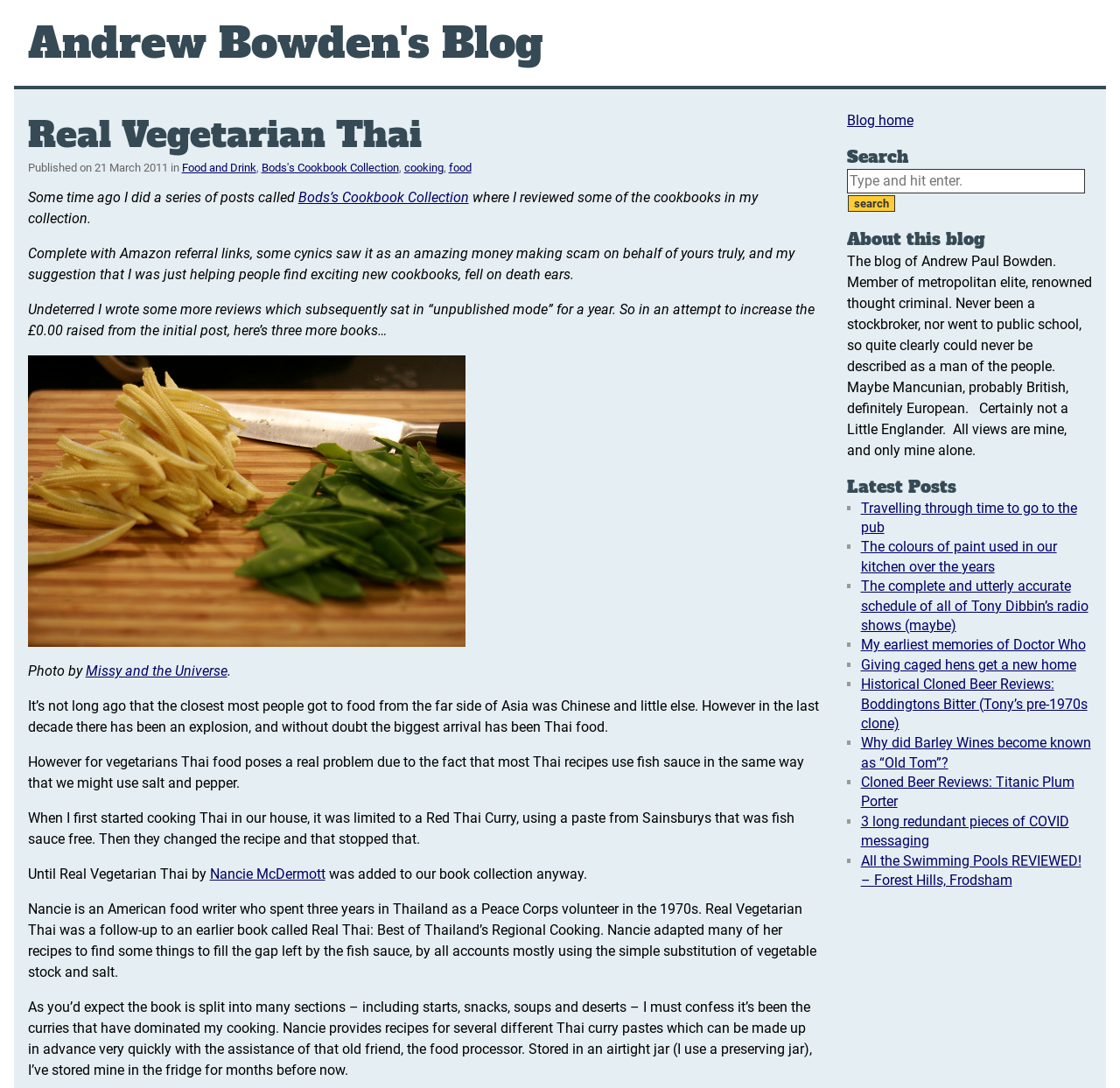Based on the element description Blog home, identify the bounding box of the UI element in the given webpage screenshot. The coordinates should be in the format (top-left x, top-left y, bottom-right x, bottom-right y) and must be between 0 and 1.

[0.756, 0.103, 0.815, 0.118]